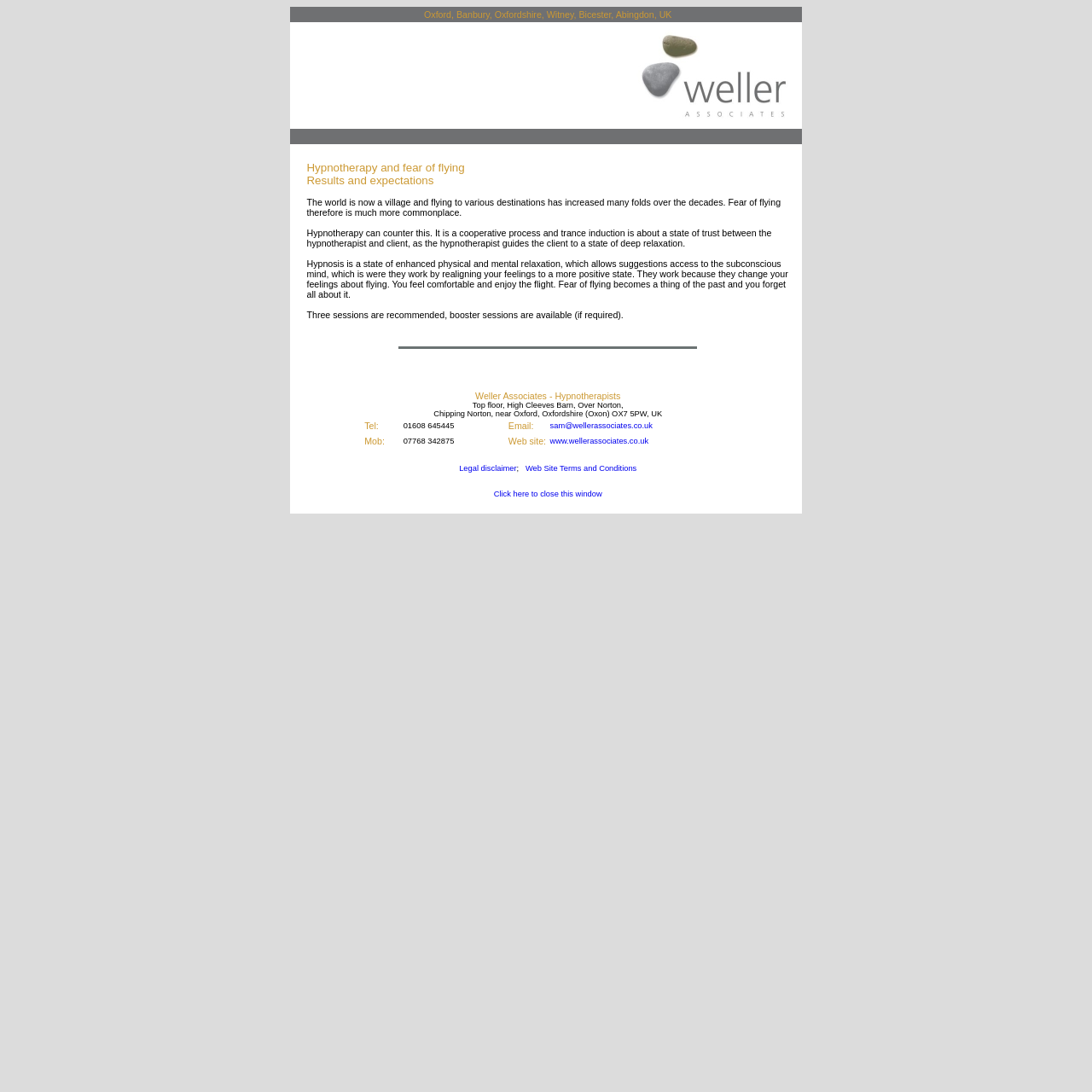What is the name of the hypnotherapy practice?
Using the visual information, reply with a single word or short phrase.

Weller Associates